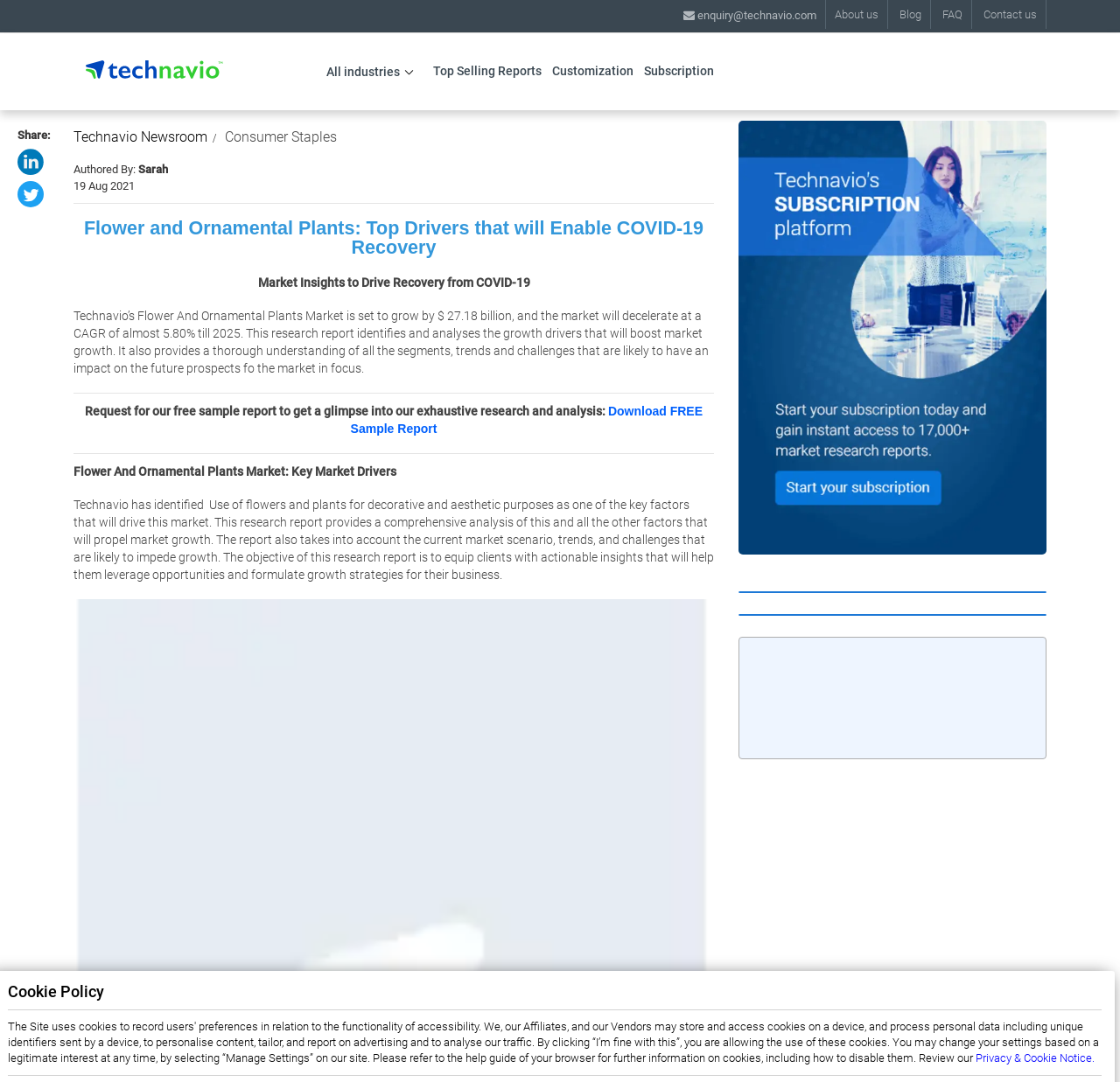Answer in one word or a short phrase: 
What is the purpose of the research report?

To equip clients with actionable insights